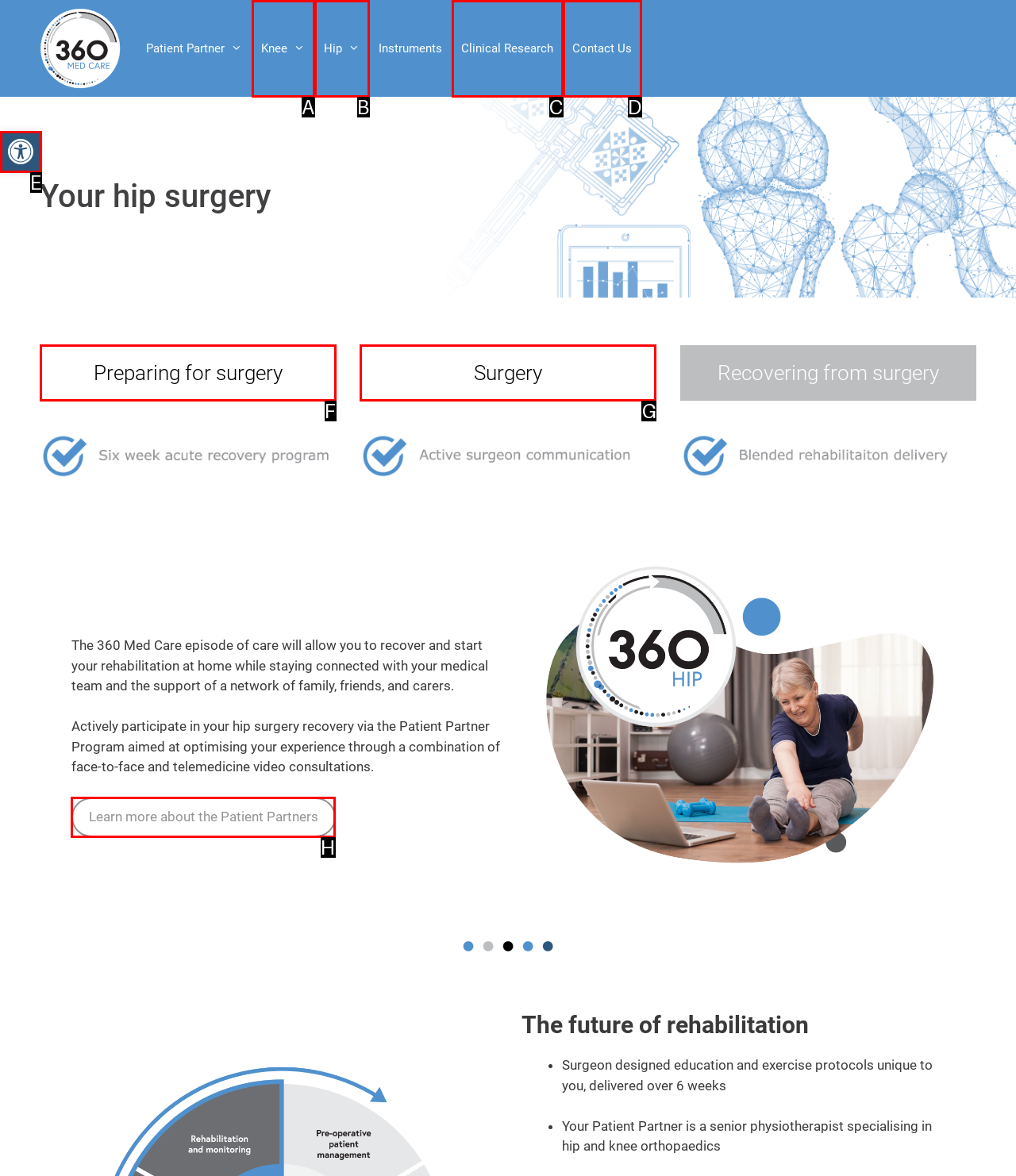From the given options, indicate the letter that corresponds to the action needed to complete this task: Learn more about the Patient Partners. Respond with only the letter.

H